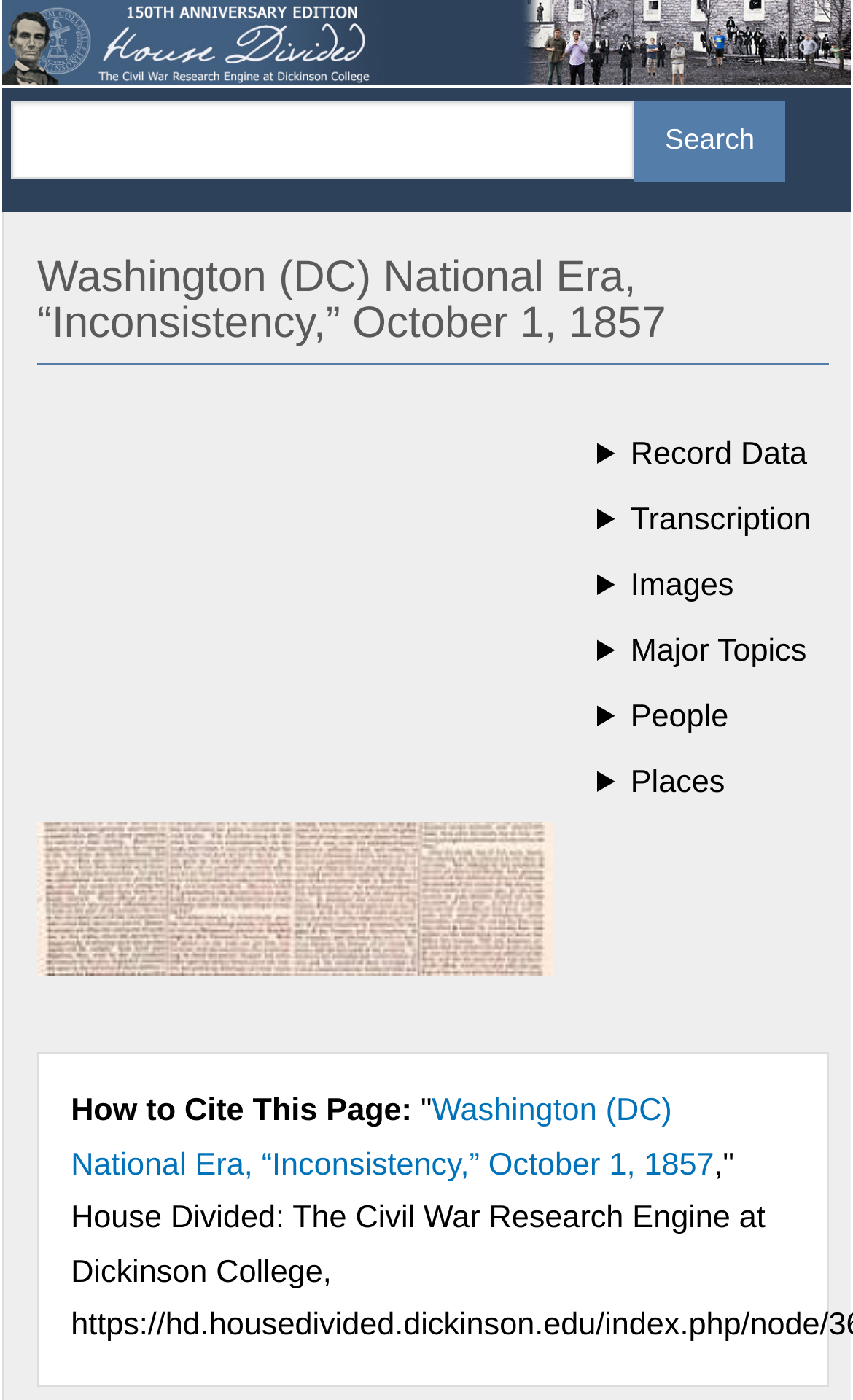Please specify the bounding box coordinates in the format (top-left x, top-left y, bottom-right x, bottom-right y), with values ranging from 0 to 1. Identify the bounding box for the UI component described as follows: Major Topics

[0.044, 0.447, 0.972, 0.494]